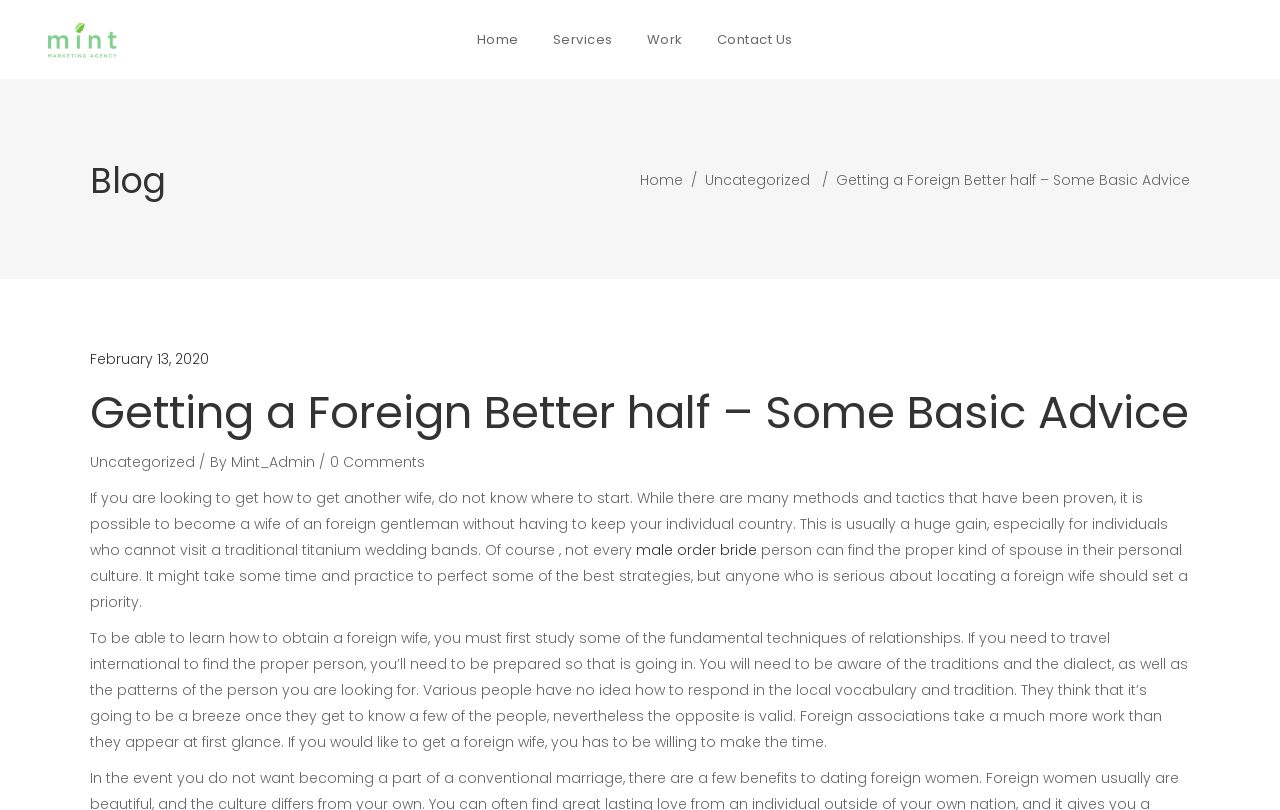What is the author of the blog post?
Give a single word or phrase as your answer by examining the image.

Mint_Admin